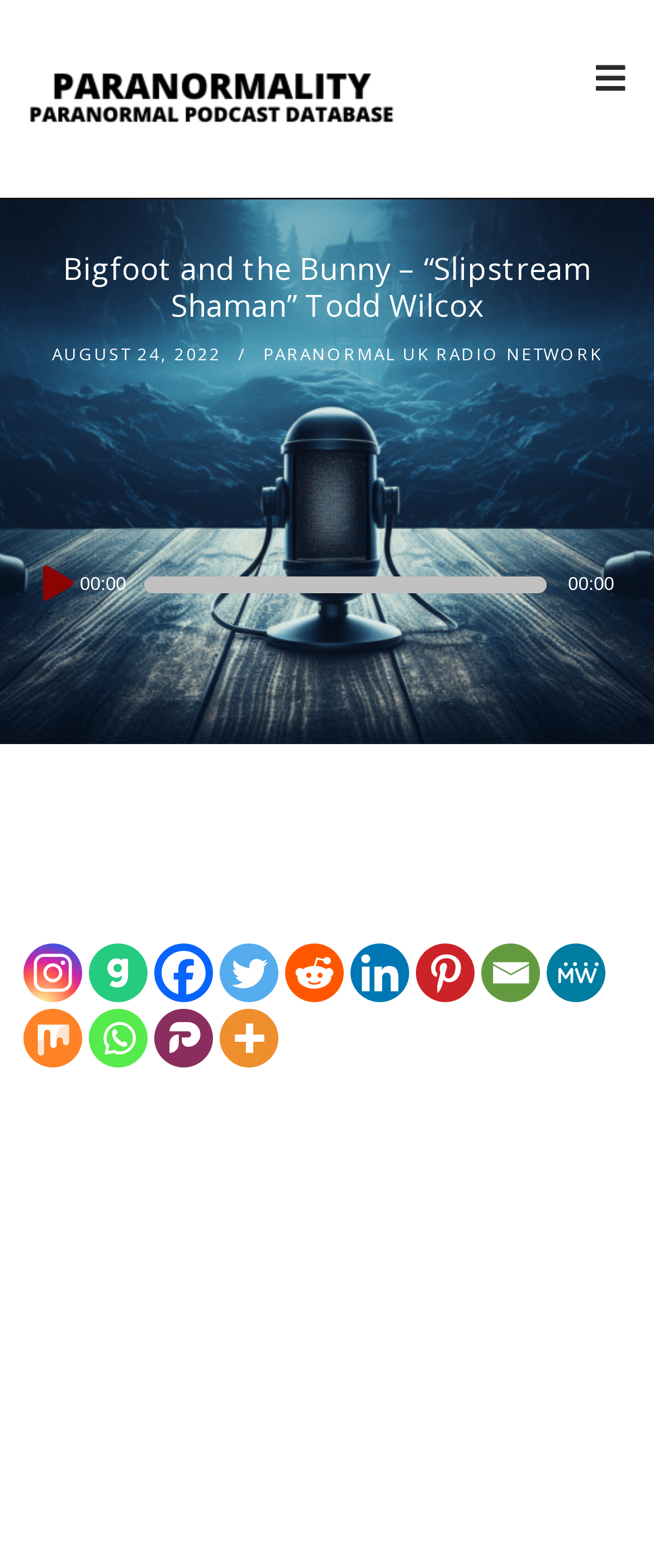Find the bounding box coordinates of the clickable element required to execute the following instruction: "Share on Instagram". Provide the coordinates as four float numbers between 0 and 1, i.e., [left, top, right, bottom].

[0.035, 0.601, 0.125, 0.639]